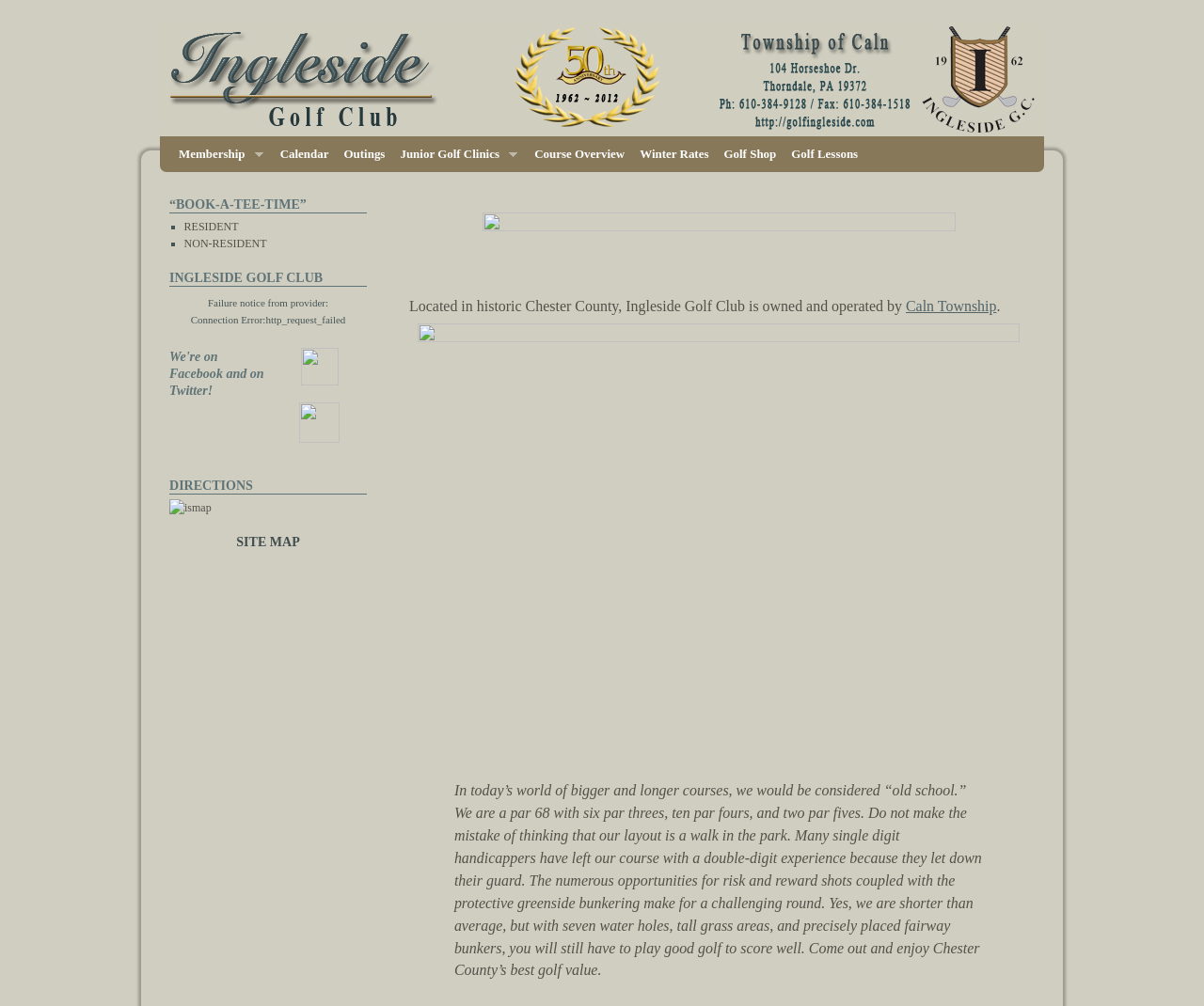Please look at the image and answer the question with a detailed explanation: What is the par of the golf course?

I found the answer by reading the text in the blockquote element, which is located at [0.34, 0.775, 0.854, 0.976] and has the text 'We are a par 68 with six par threes, ten par fours, and two par fives'.